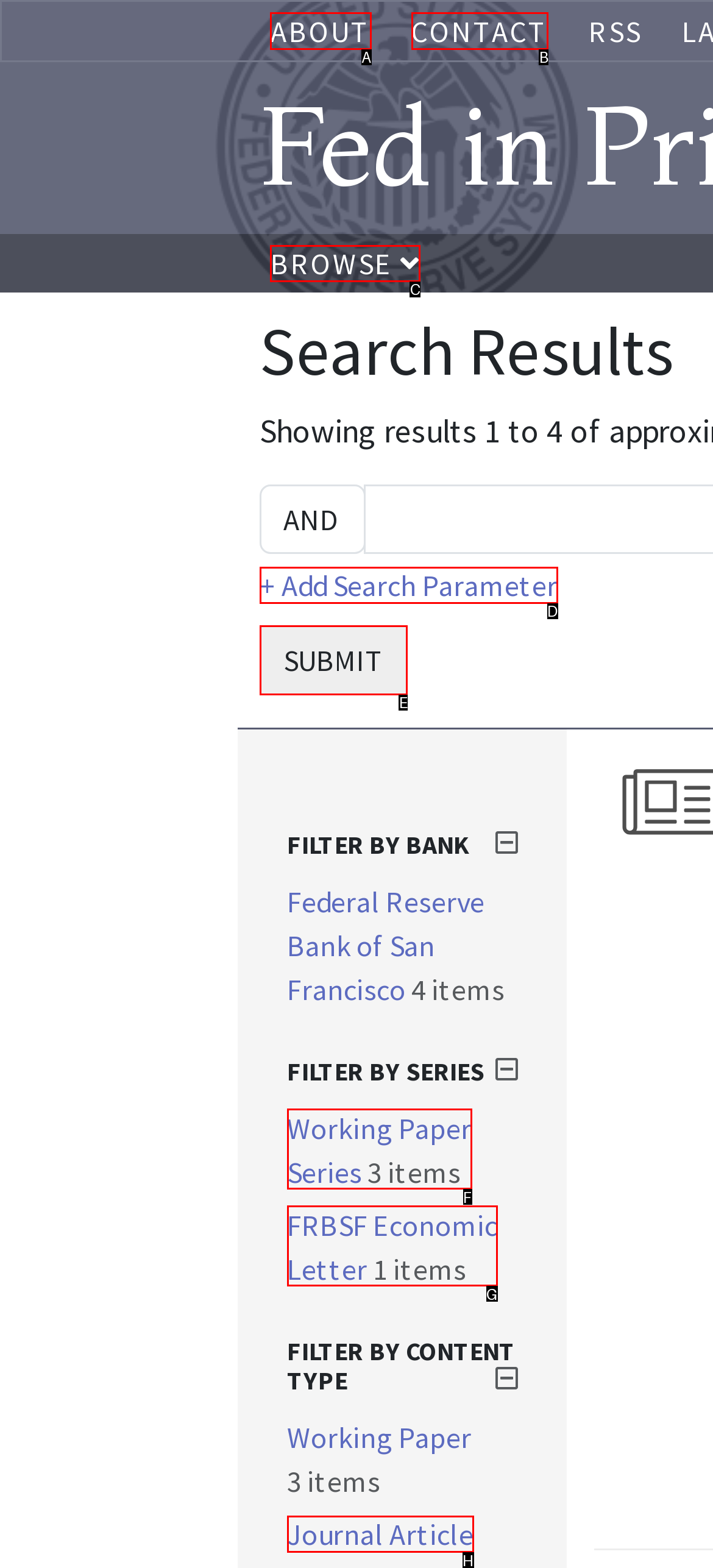Identify the option that corresponds to the given description: SUBMIT. Reply with the letter of the chosen option directly.

E